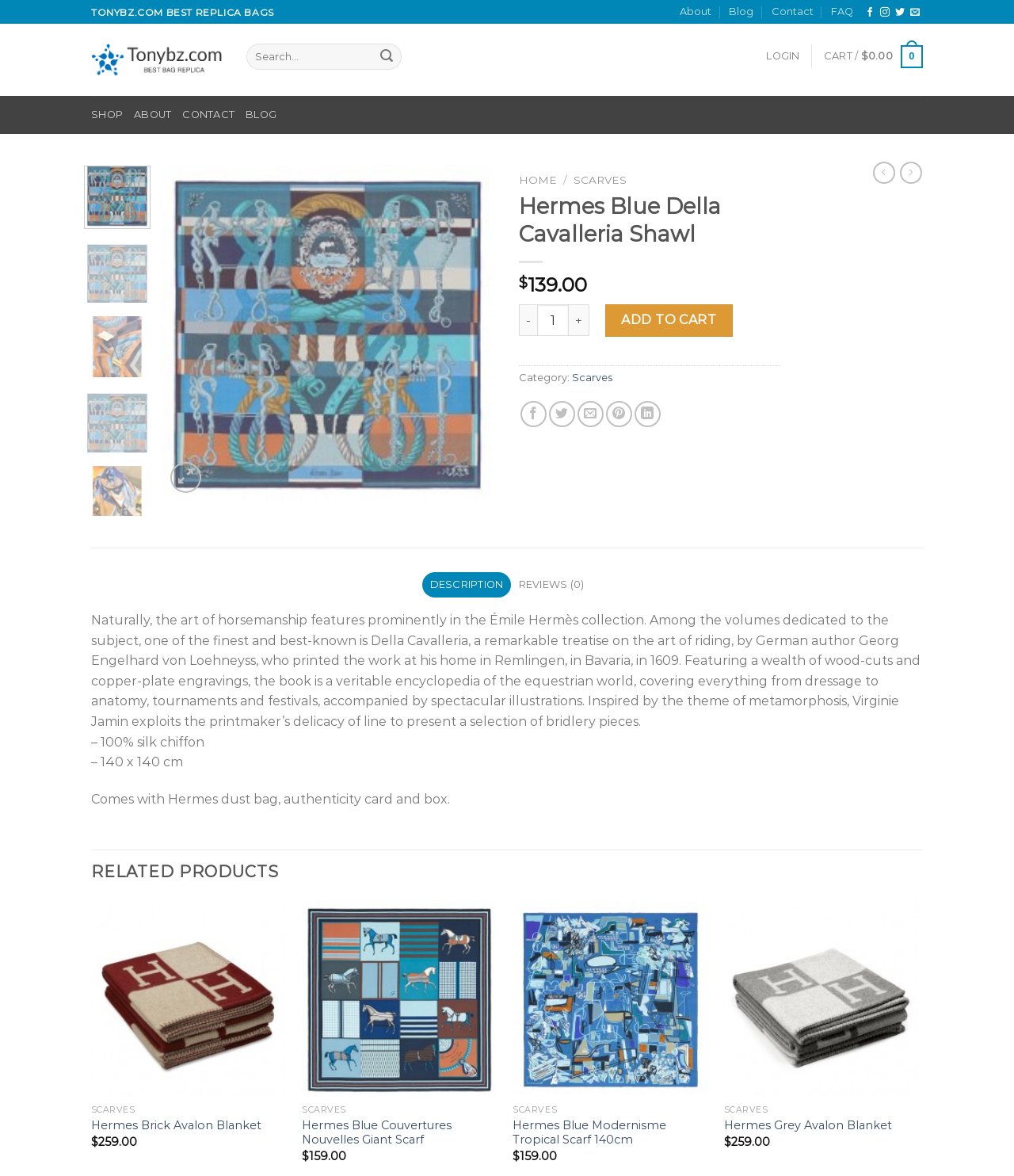Identify the bounding box coordinates of the clickable section necessary to follow the following instruction: "View the product description". The coordinates should be presented as four float numbers from 0 to 1, i.e., [left, top, right, bottom].

[0.416, 0.487, 0.504, 0.508]